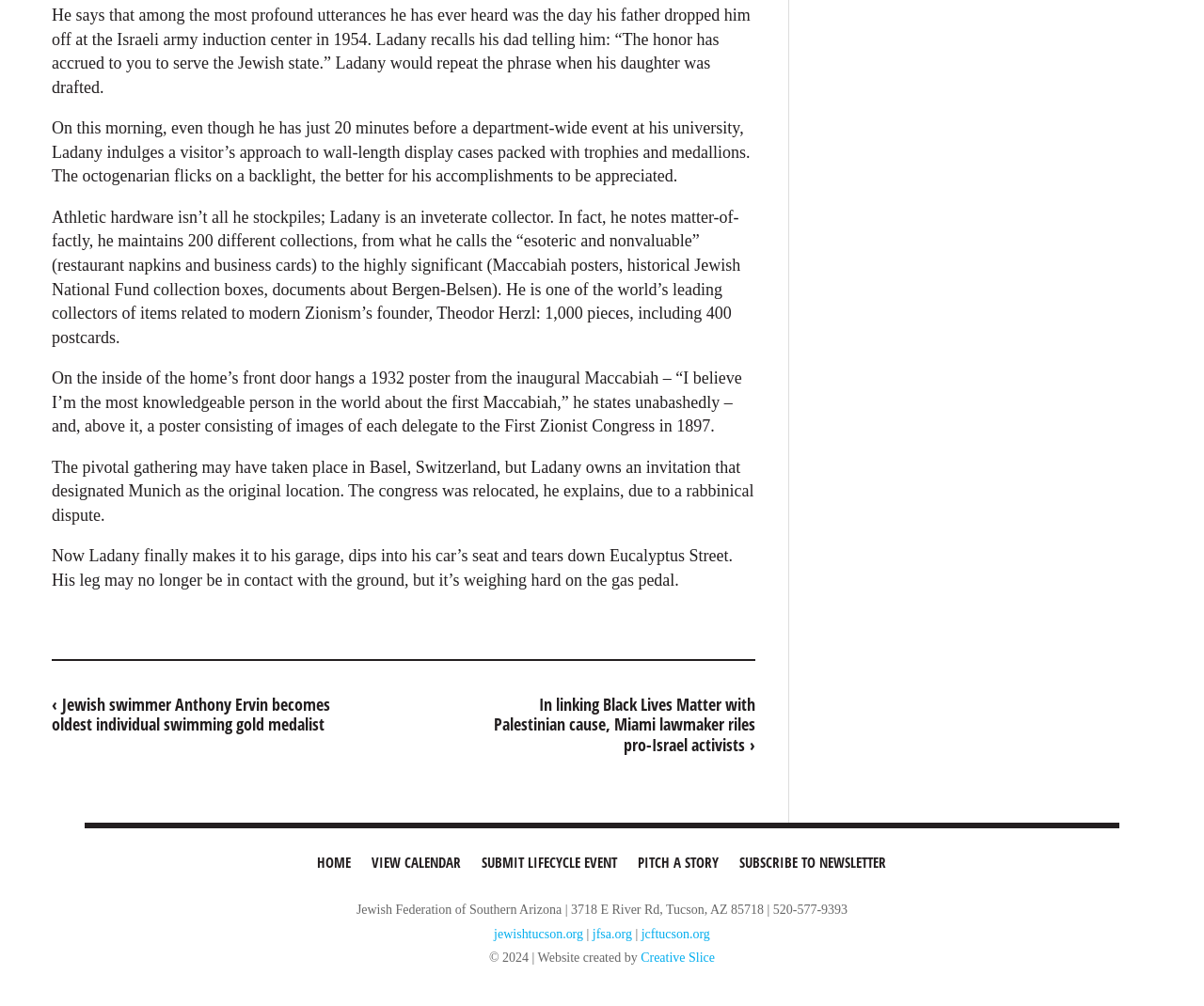Determine the bounding box coordinates of the UI element that matches the following description: "Pitch a Story". The coordinates should be four float numbers between 0 and 1 in the format [left, top, right, bottom].

[0.523, 0.838, 0.604, 0.879]